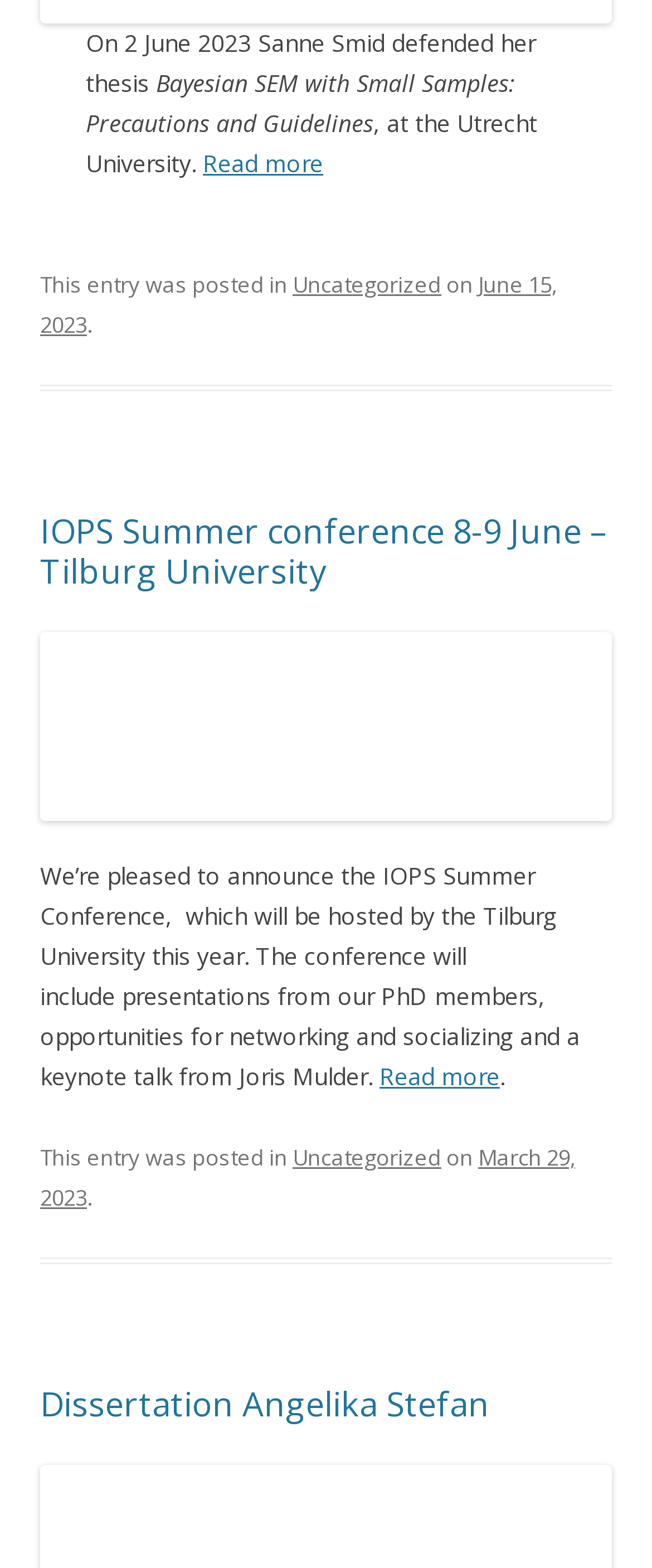Show me the bounding box coordinates of the clickable region to achieve the task as per the instruction: "go to DHX4D".

None